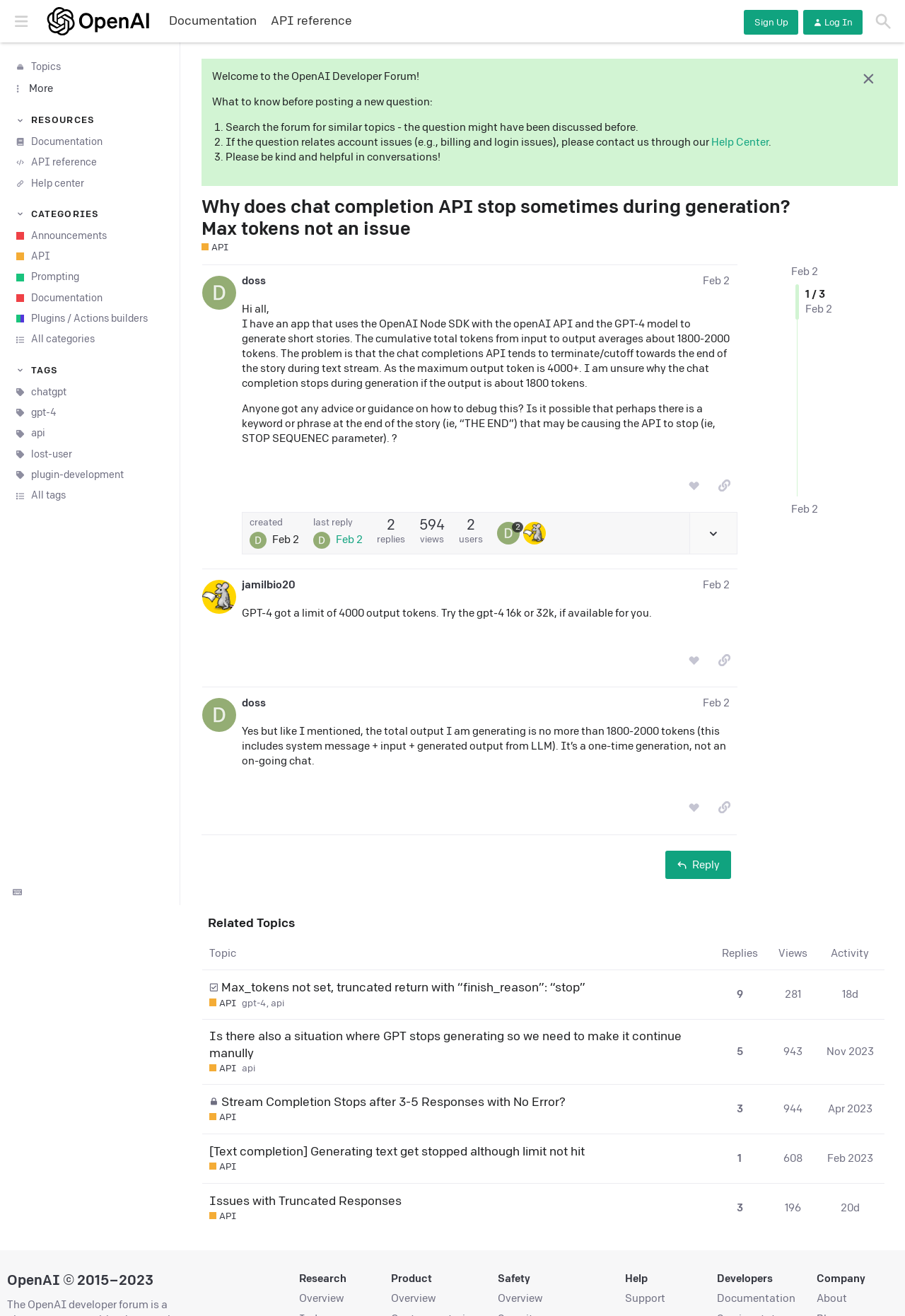From the webpage screenshot, identify the region described by title="like this post". Provide the bounding box coordinates as (top-left x, top-left y, bottom-right x, bottom-right y), with each value being a floating point number between 0 and 1.

[0.752, 0.36, 0.781, 0.378]